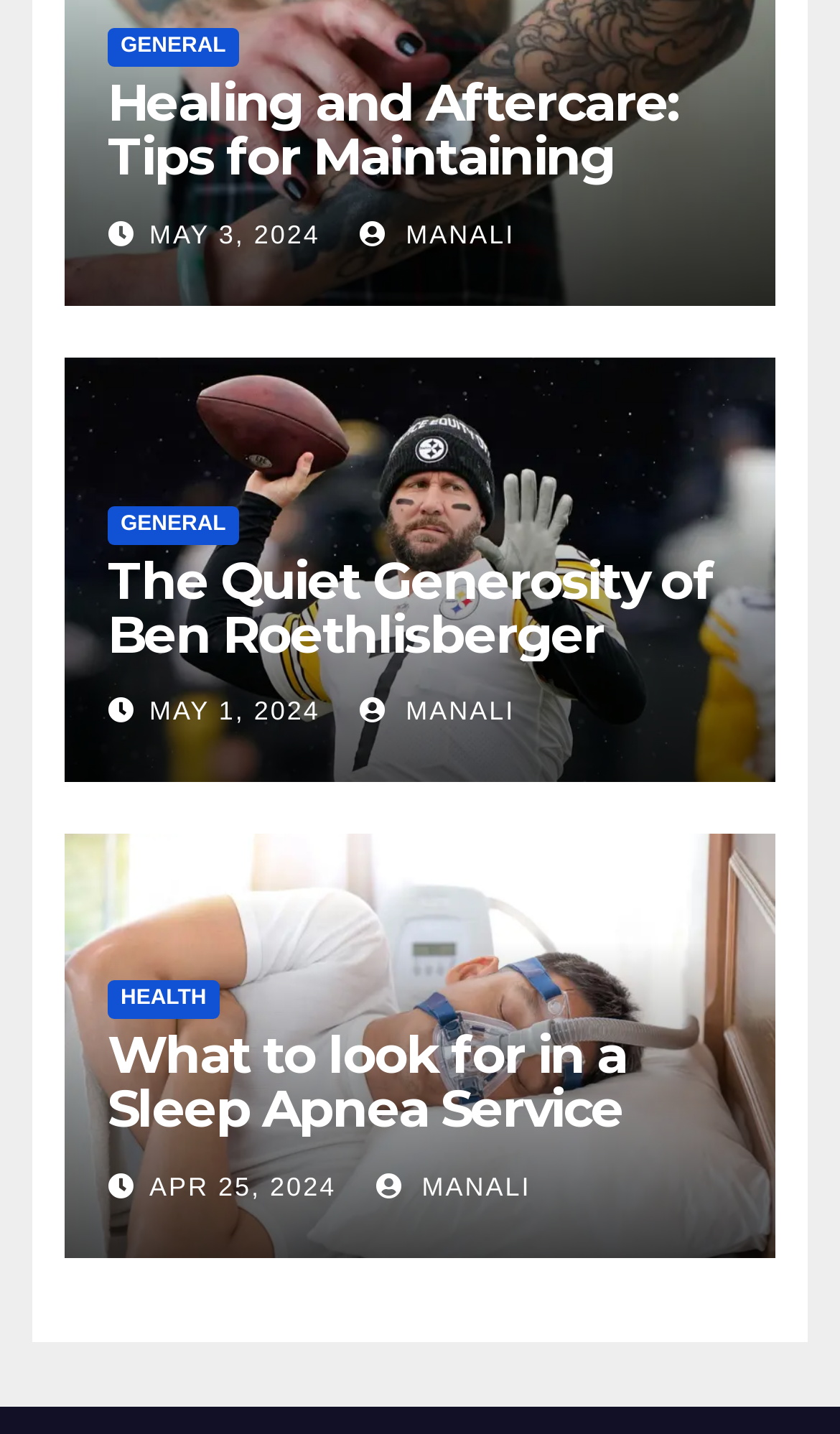Can you find the bounding box coordinates for the UI element given this description: "About Us"? Provide the coordinates as four float numbers between 0 and 1: [left, top, right, bottom].

None